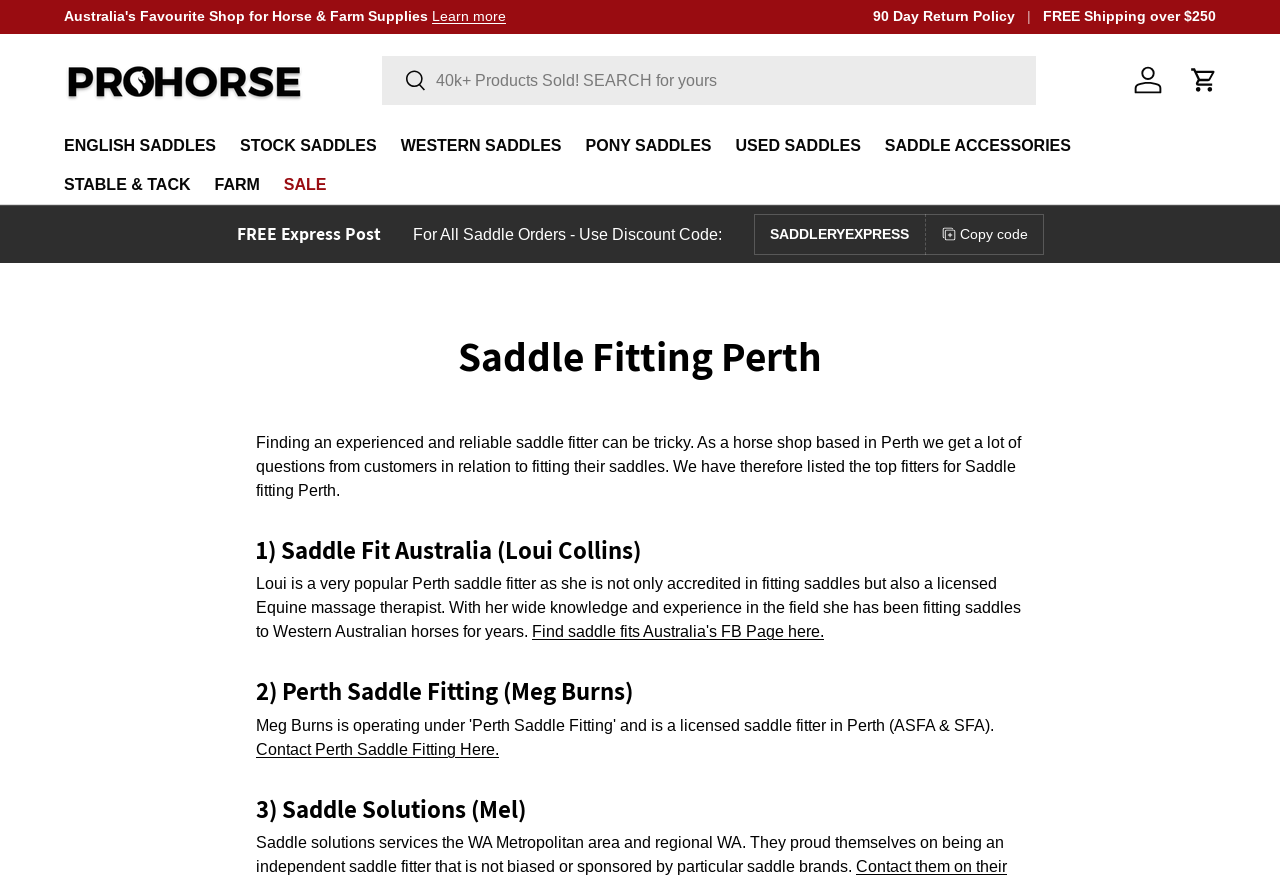Provide a brief response to the question below using a single word or phrase: 
What is the name of the first saddle fitter listed?

Saddle Fit Australia (Loui Collins)